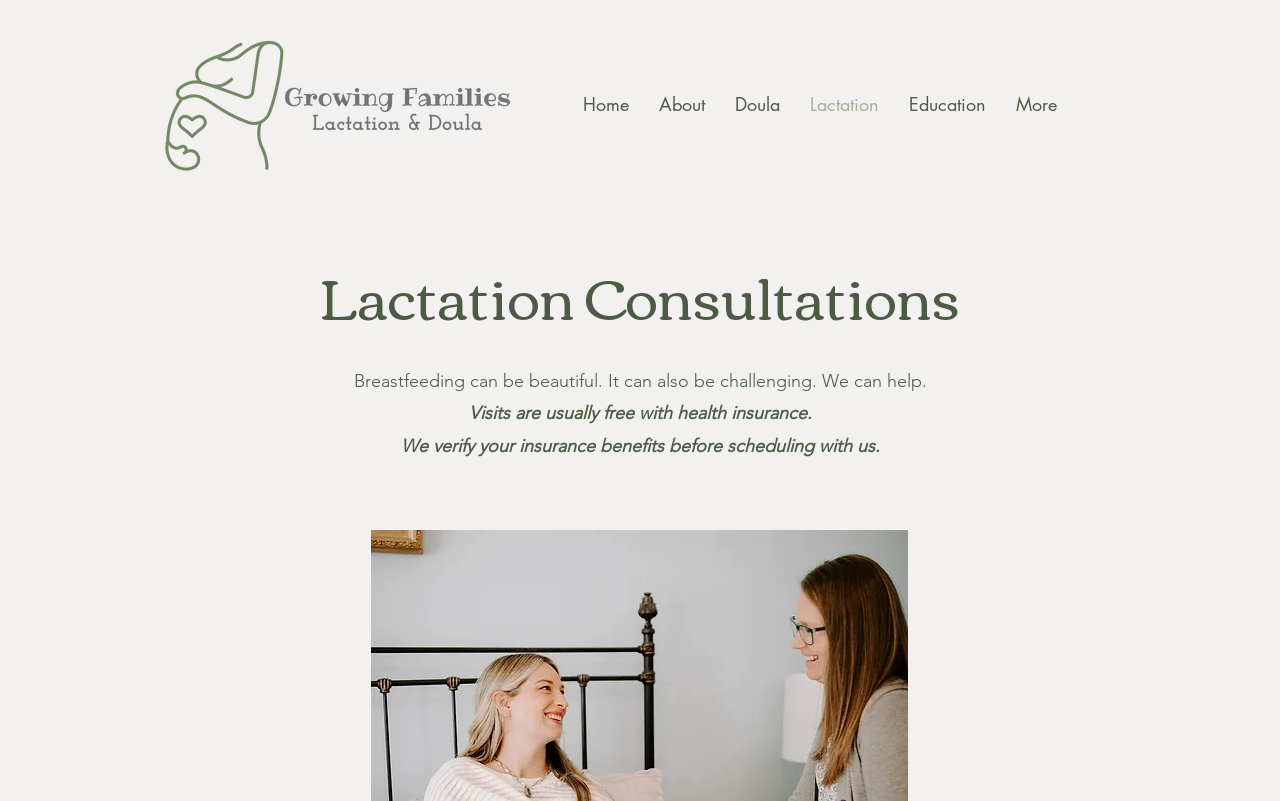What is the tone of the webpage?
Refer to the image and give a detailed response to the question.

The webpage has a supportive tone, as evident from the phrase 'Breastfeeding can be beautiful. It can also be challenging. We can help.' This tone is reassuring and encouraging, suggesting that the webpage is intended to provide helpful resources and support to mothers.